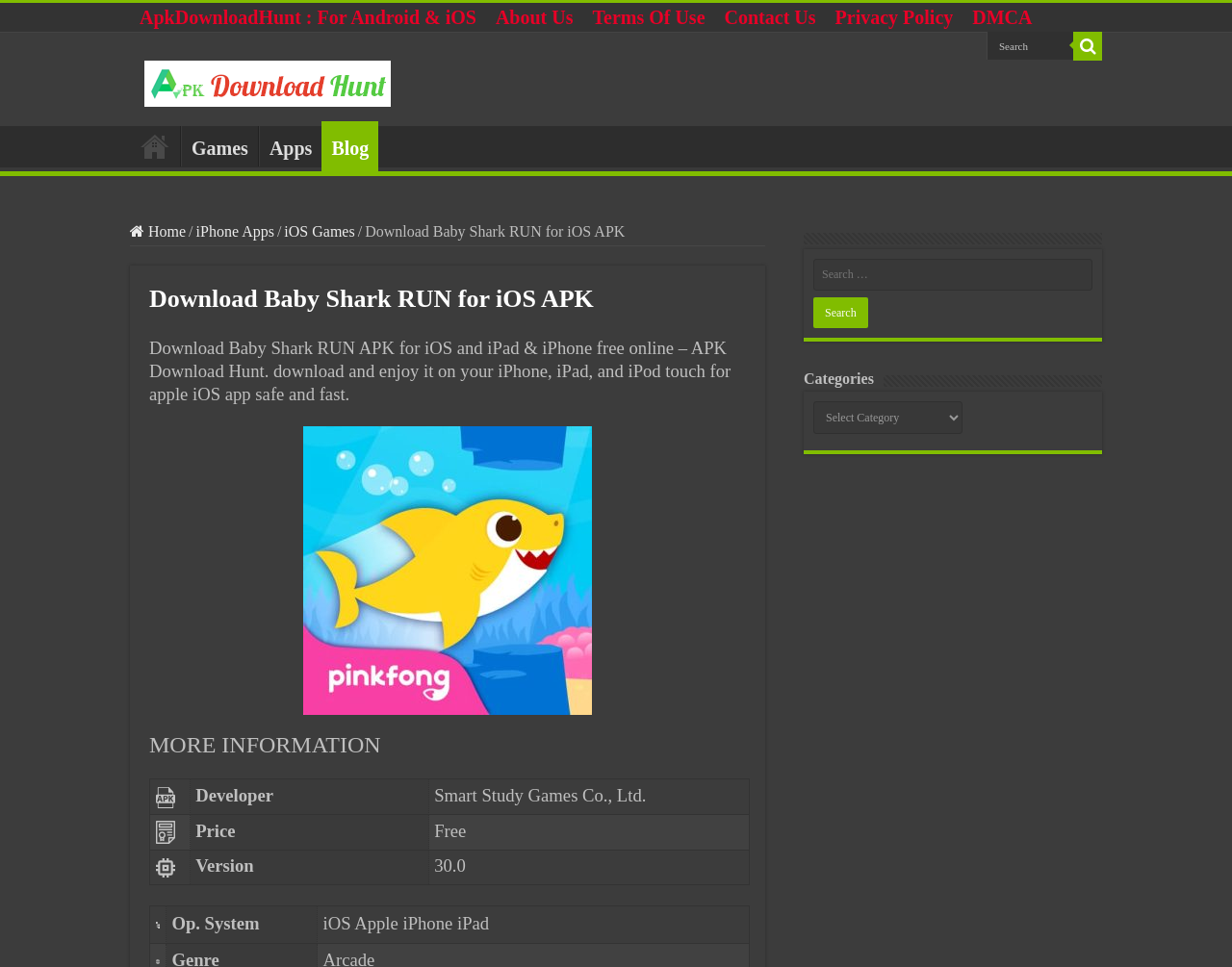Can you extract the primary headline text from the webpage?

Download Baby Shark RUN for iOS APK